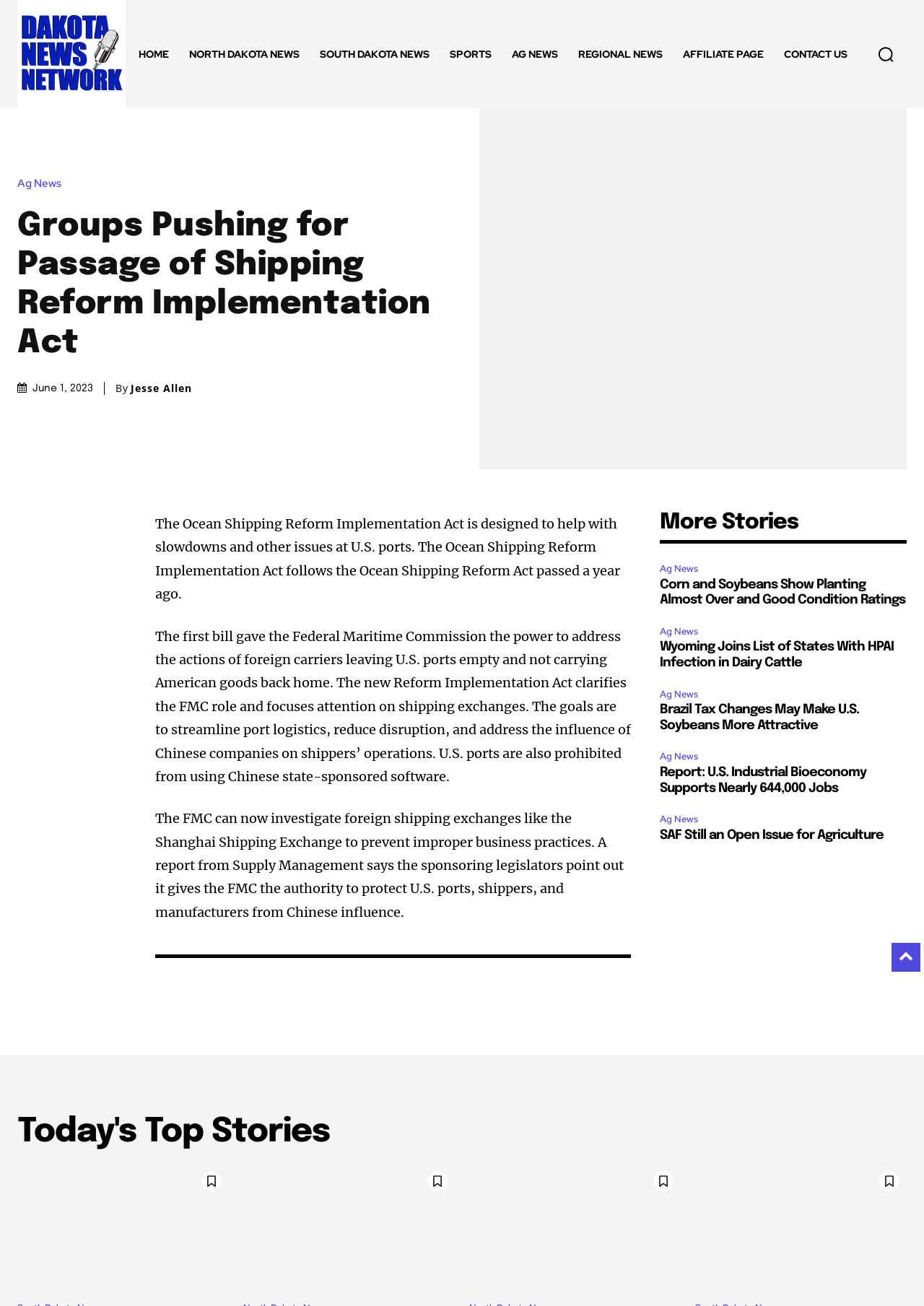What is the purpose of the Ocean Shipping Reform Implementation Act?
Please answer the question with a single word or phrase, referencing the image.

Help with slowdowns and issues at U.S. ports